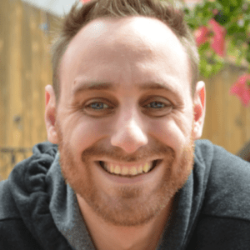Use a single word or phrase to respond to the question:
What approach does Stephen emphasize for health?

Holistic approach